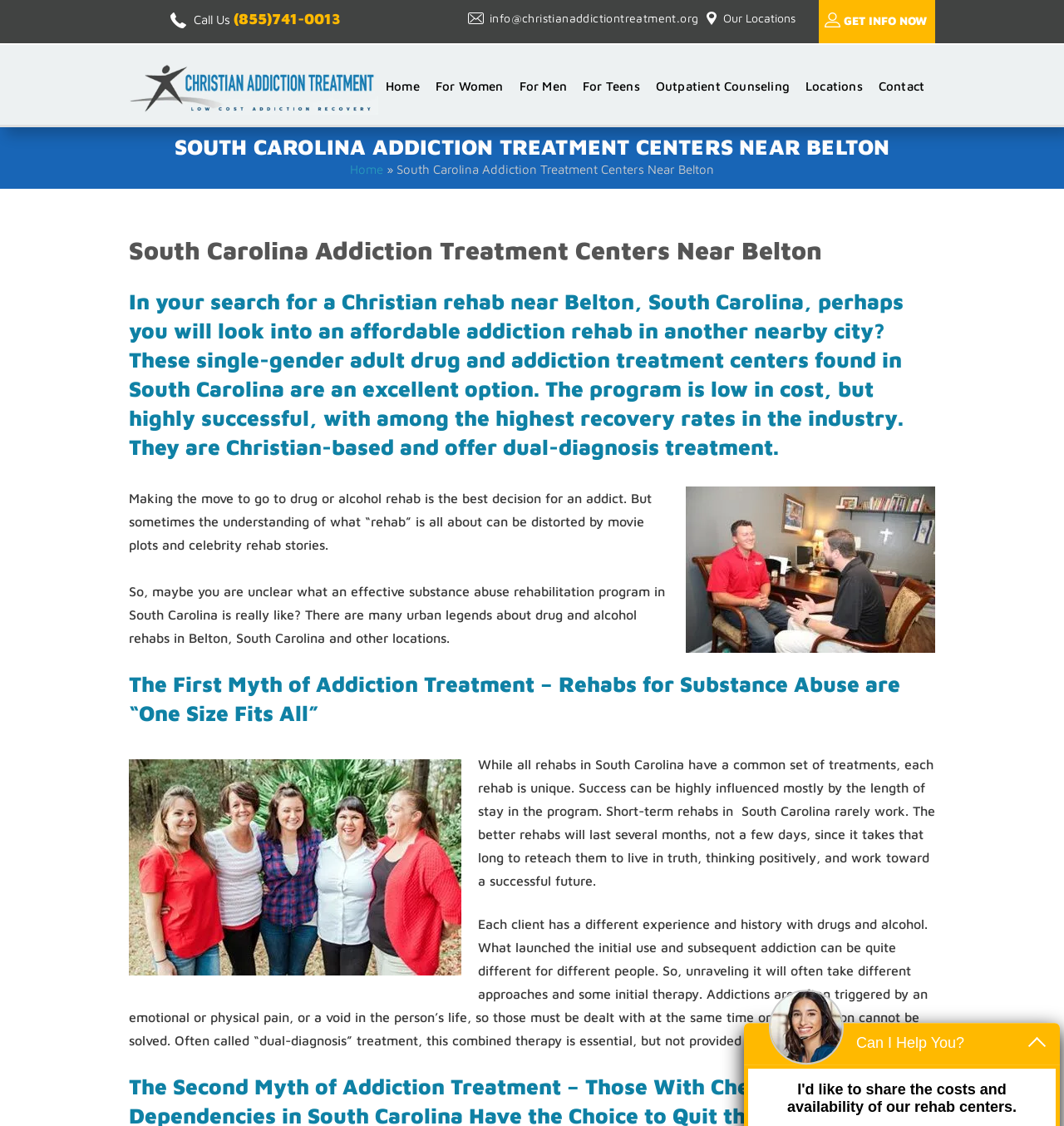What is the phone number to call for addiction treatment?
Using the picture, provide a one-word or short phrase answer.

(855)741-0013